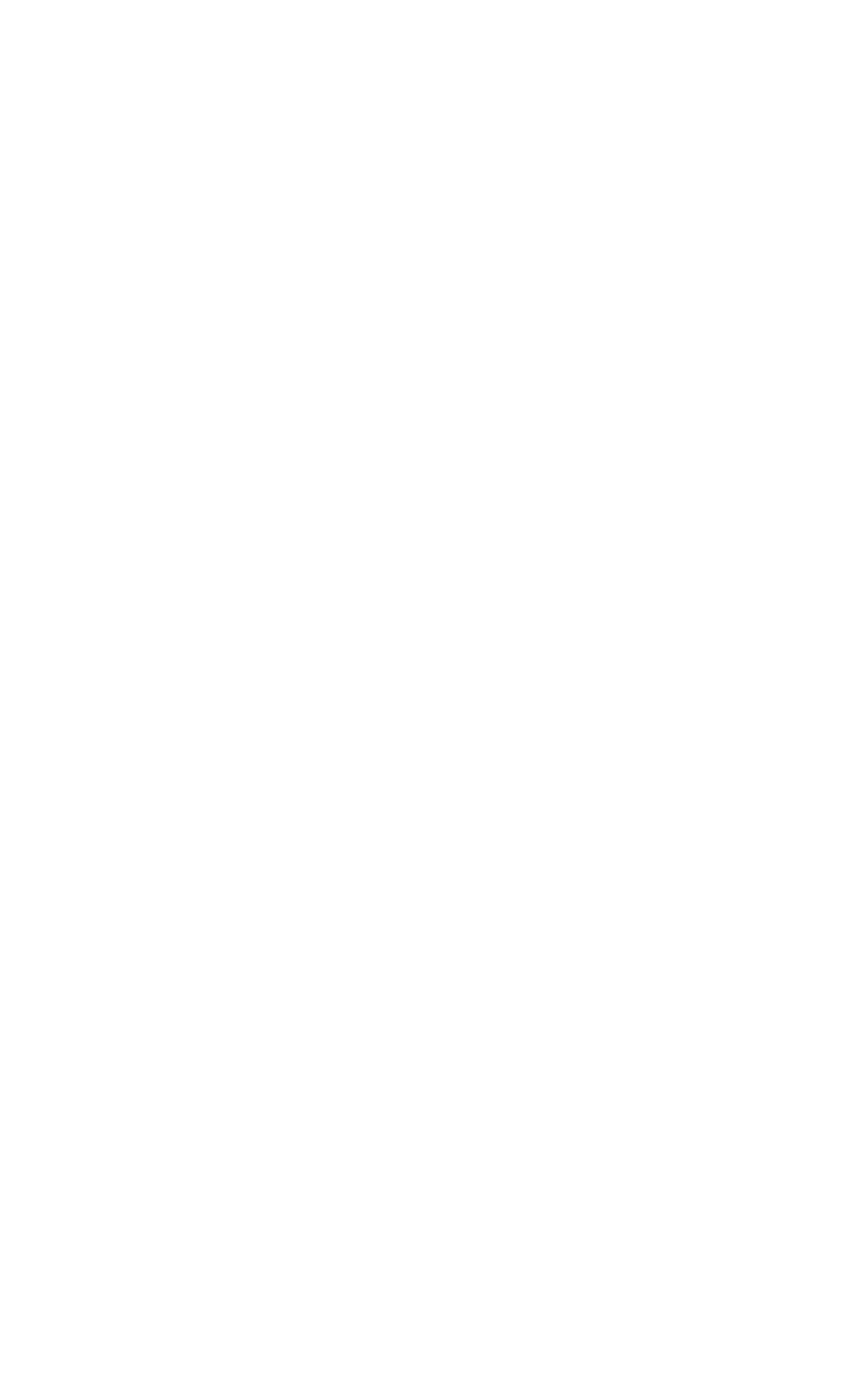Answer briefly with one word or phrase:
What social media platforms are available for sharing?

Twitter, Facebook